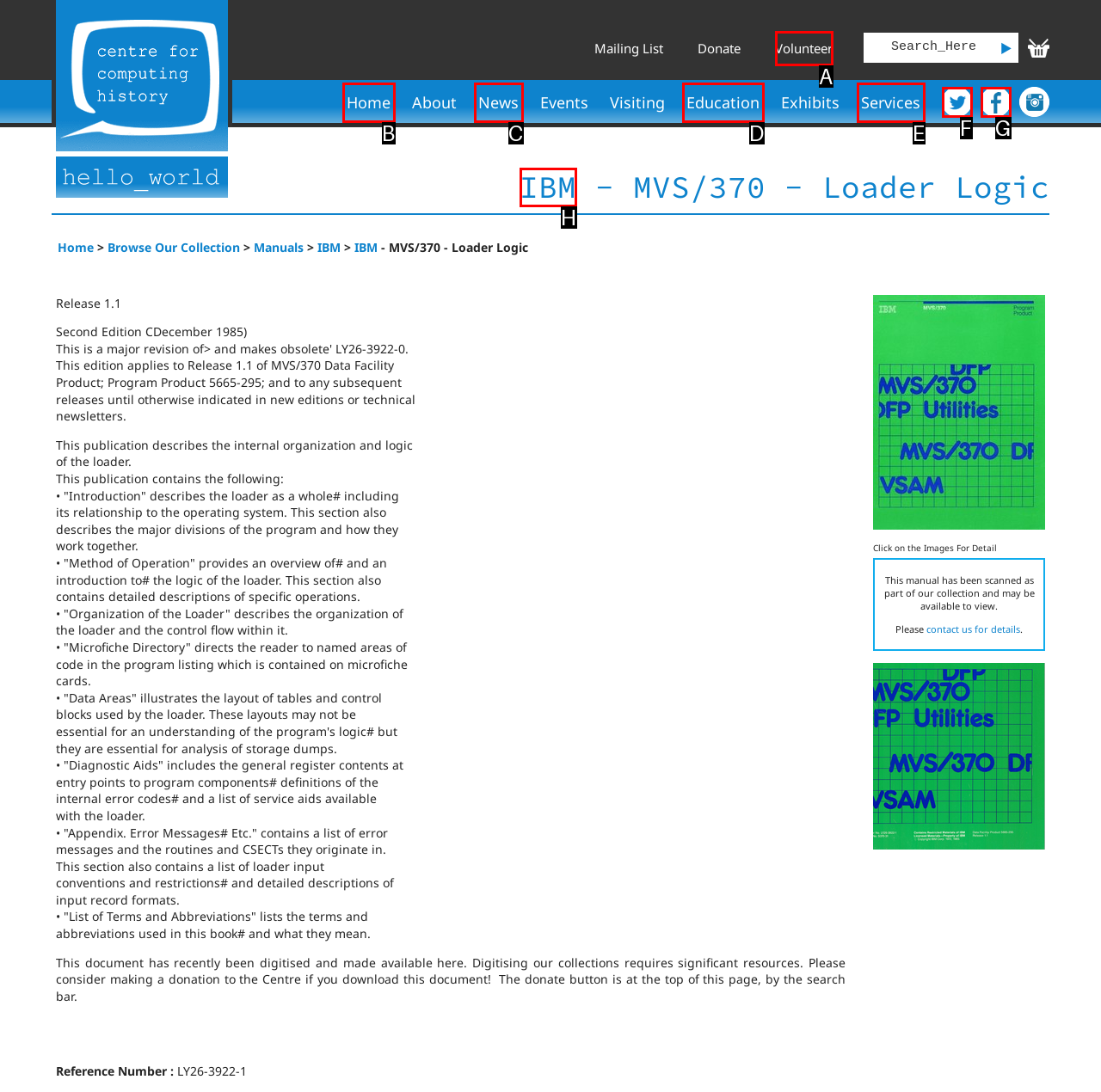Identify the HTML element that corresponds to the description: Twitter
Provide the letter of the matching option from the given choices directly.

F